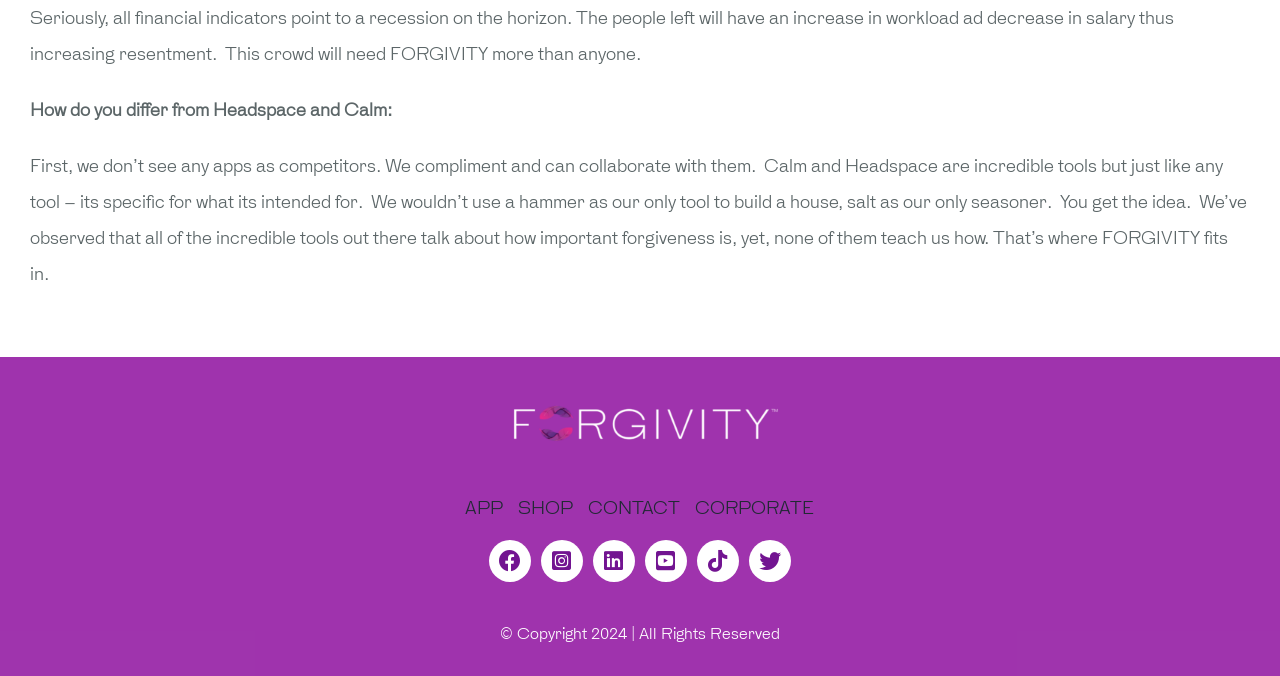Find and provide the bounding box coordinates for the UI element described with: "aria-label="youtube"".

[0.504, 0.799, 0.537, 0.861]